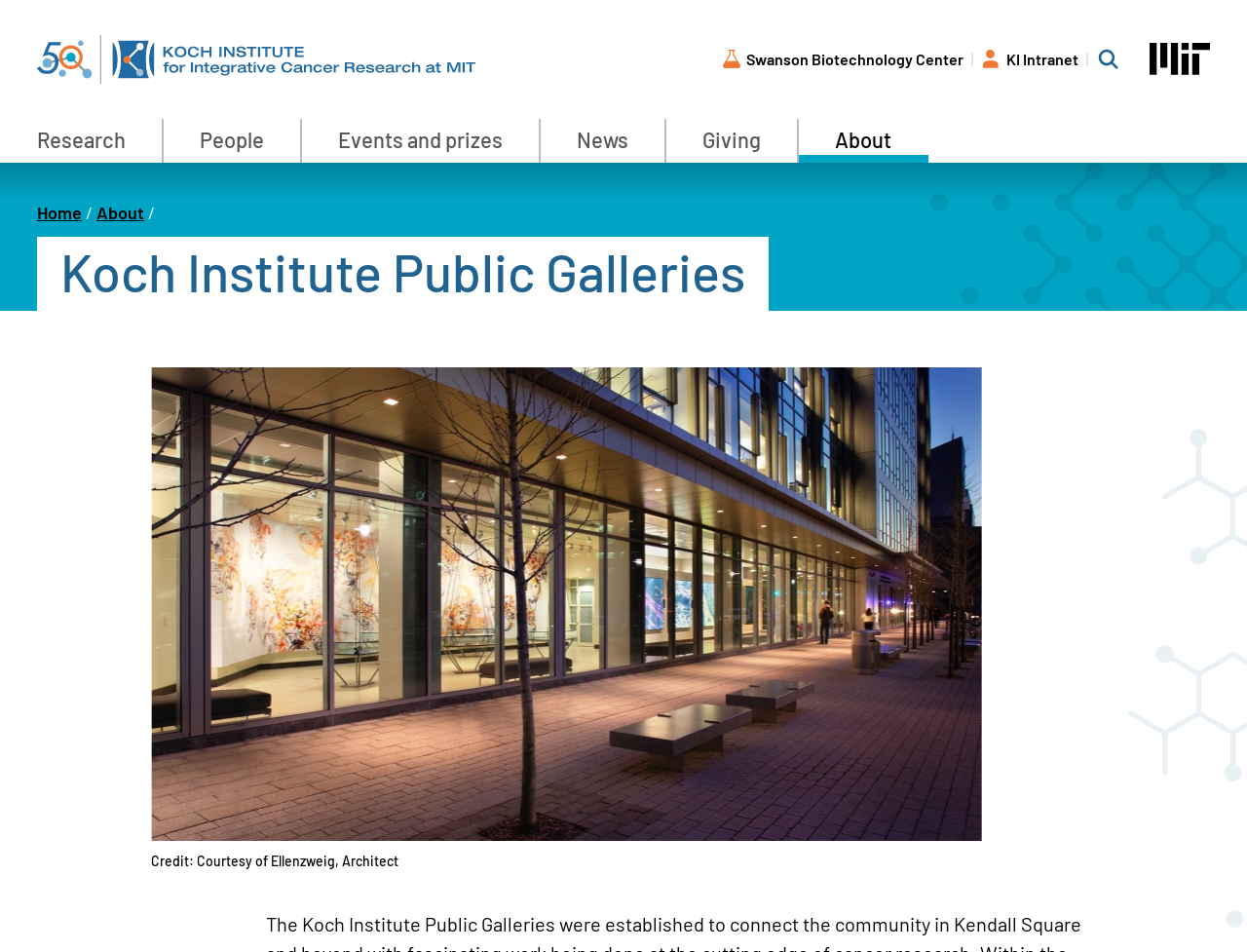Generate a thorough caption that explains the contents of the webpage.

The webpage is about the Koch Institute Public Galleries. At the top left, there is a link to skip to the main content. Below it, there is a logo of the Koch Institute for Integrative Cancer Research at MIT, which is also a link. To the right of the logo, there are three more links: Swanson Biotechnology Center, KI Intranet, and a search bar with a button. The search bar is accompanied by a static text "Search". 

On the top right, there is a link to the MIT logo. Below the top section, there is a primary navigation menu that spans the entire width of the page. The menu has six links: Research, People, Events and prizes, News, Giving, and About. 

Below the primary navigation menu, there is a breadcrumb navigation menu that also spans the entire width of the page. The breadcrumb menu has two links: Home and About. 

The main content of the page is headed by a large heading "Koch Institute Public Galleries". Below the heading, there is a large image that takes up most of the page, showing a view of the KI Public Galleries from the sidewalk at sunset. The image is accompanied by a caption "Credit: Courtesy of Ellenzweig, Architect" at the bottom.